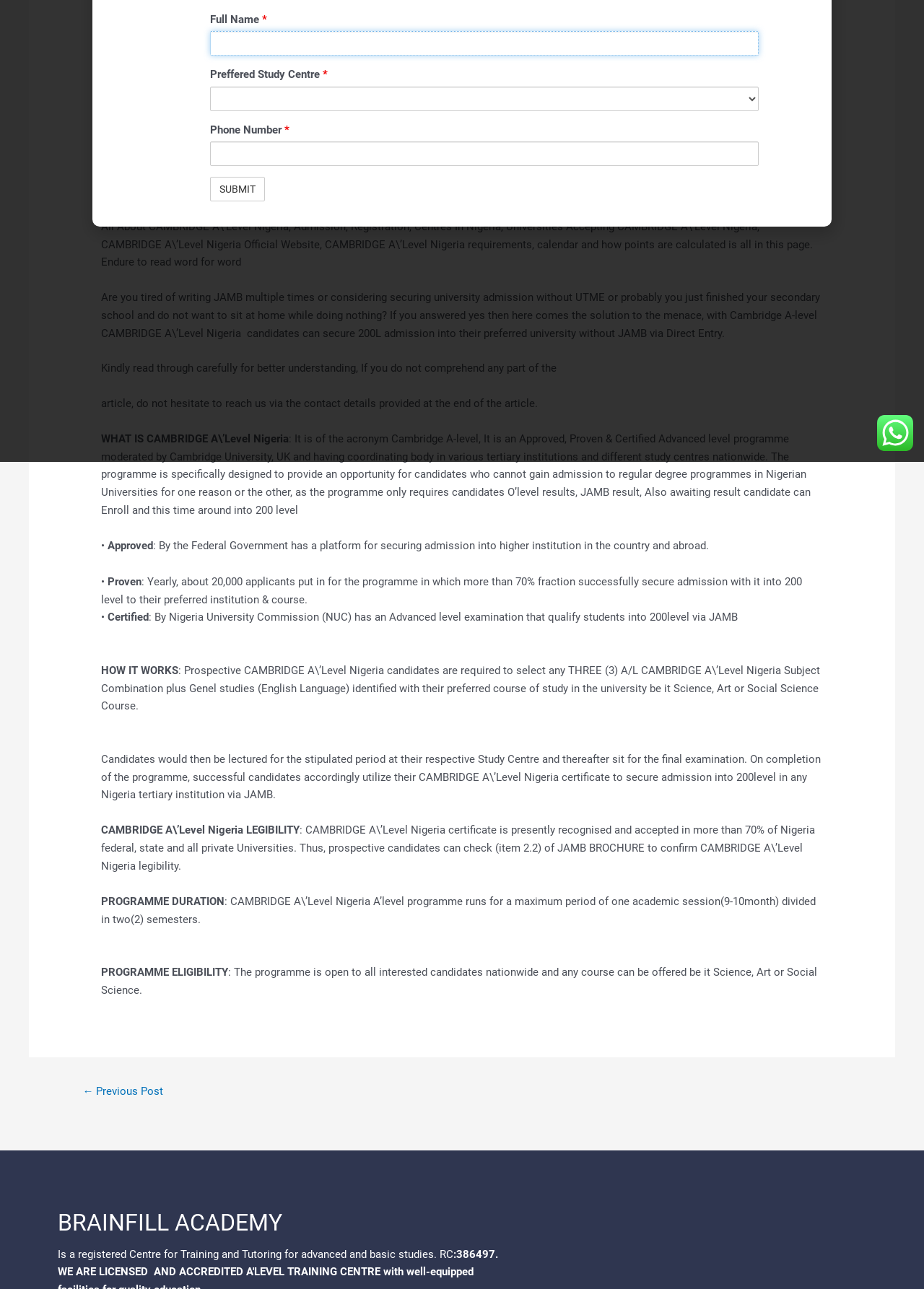Provide the bounding box coordinates of the HTML element described by the text: "name="fld_7908577" value="SUBMIT"". The coordinates should be in the format [left, top, right, bottom] with values between 0 and 1.

[0.227, 0.137, 0.287, 0.156]